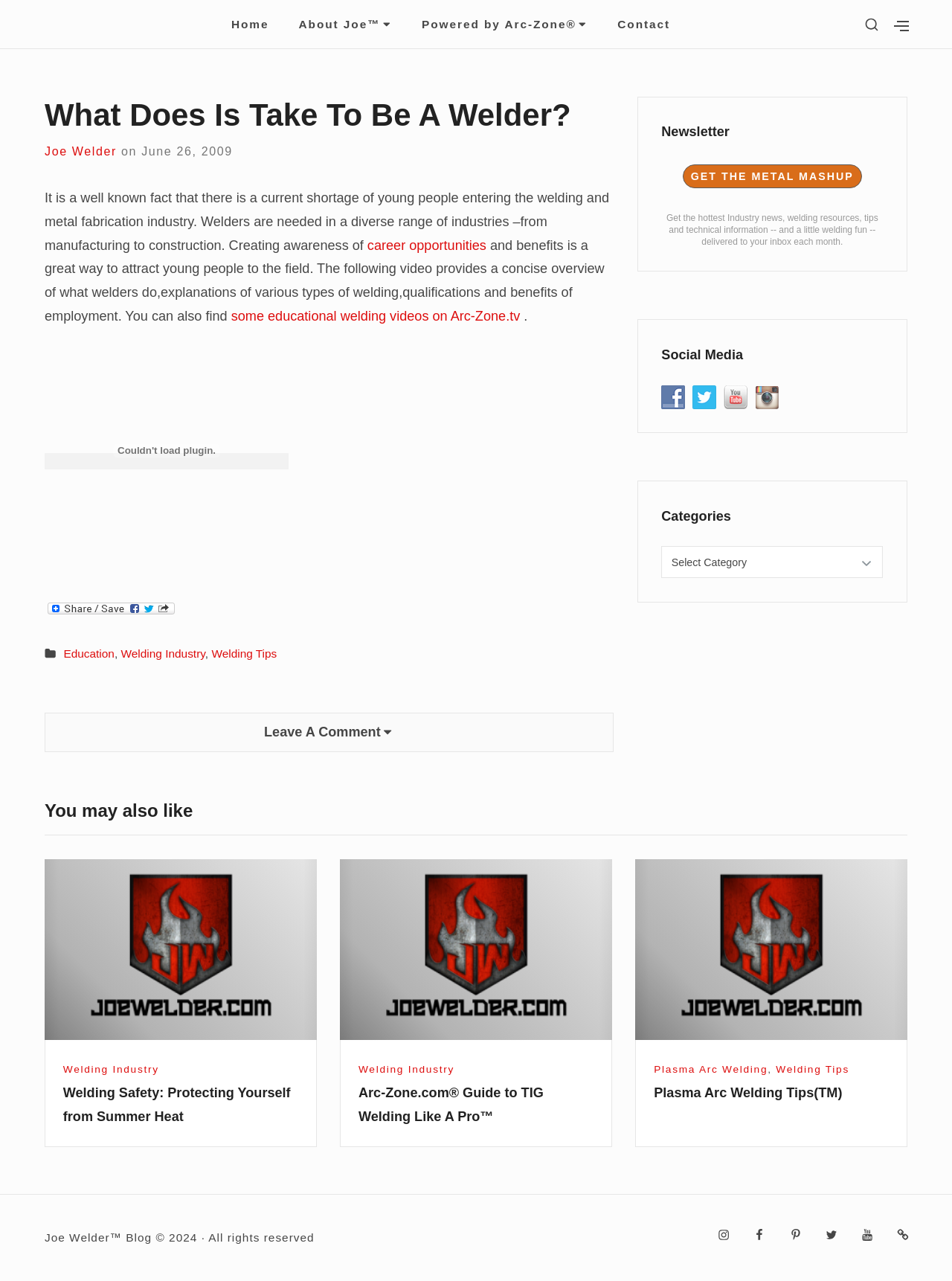What social media platforms are linked on the webpage?
Examine the image and give a concise answer in one word or a short phrase.

Facebook, Twitter, Instagram, YouTube, Pinterest